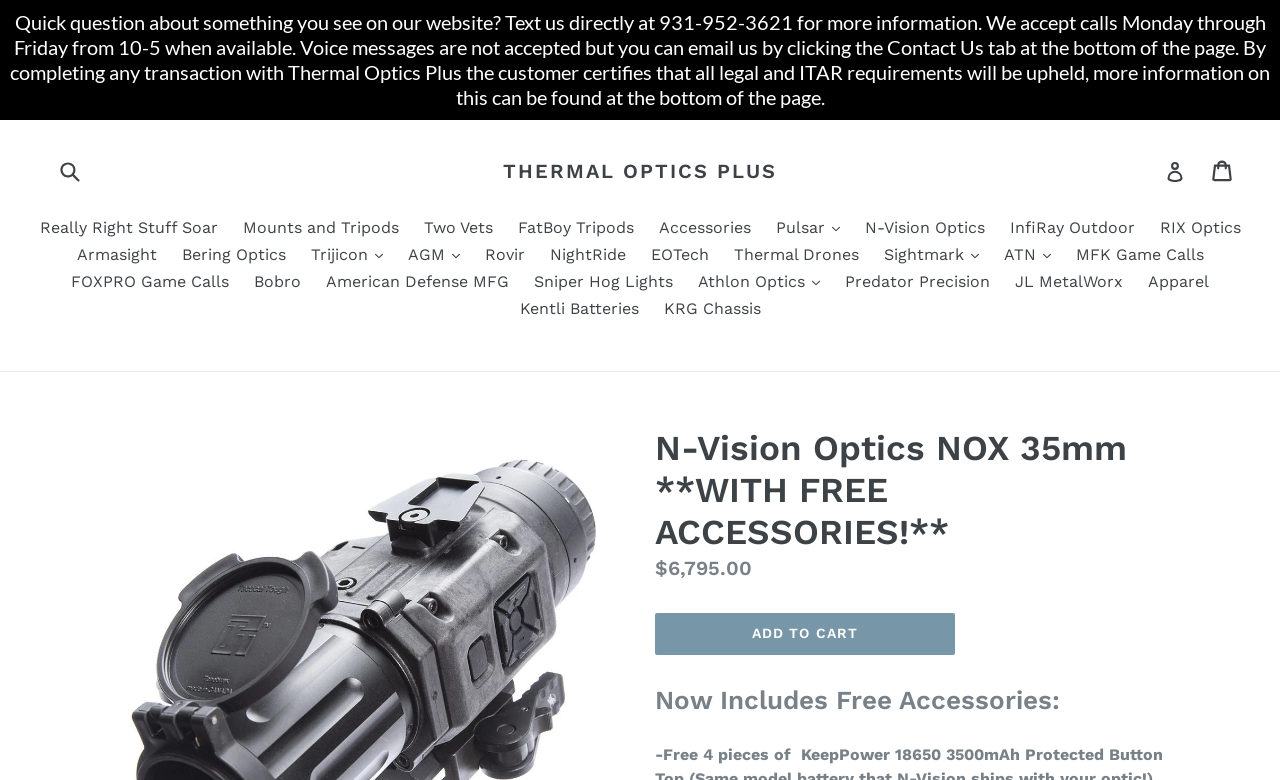Please specify the bounding box coordinates of the clickable region necessary for completing the following instruction: "View your cart". The coordinates must consist of four float numbers between 0 and 1, i.e., [left, top, right, bottom].

[0.947, 0.189, 0.965, 0.248]